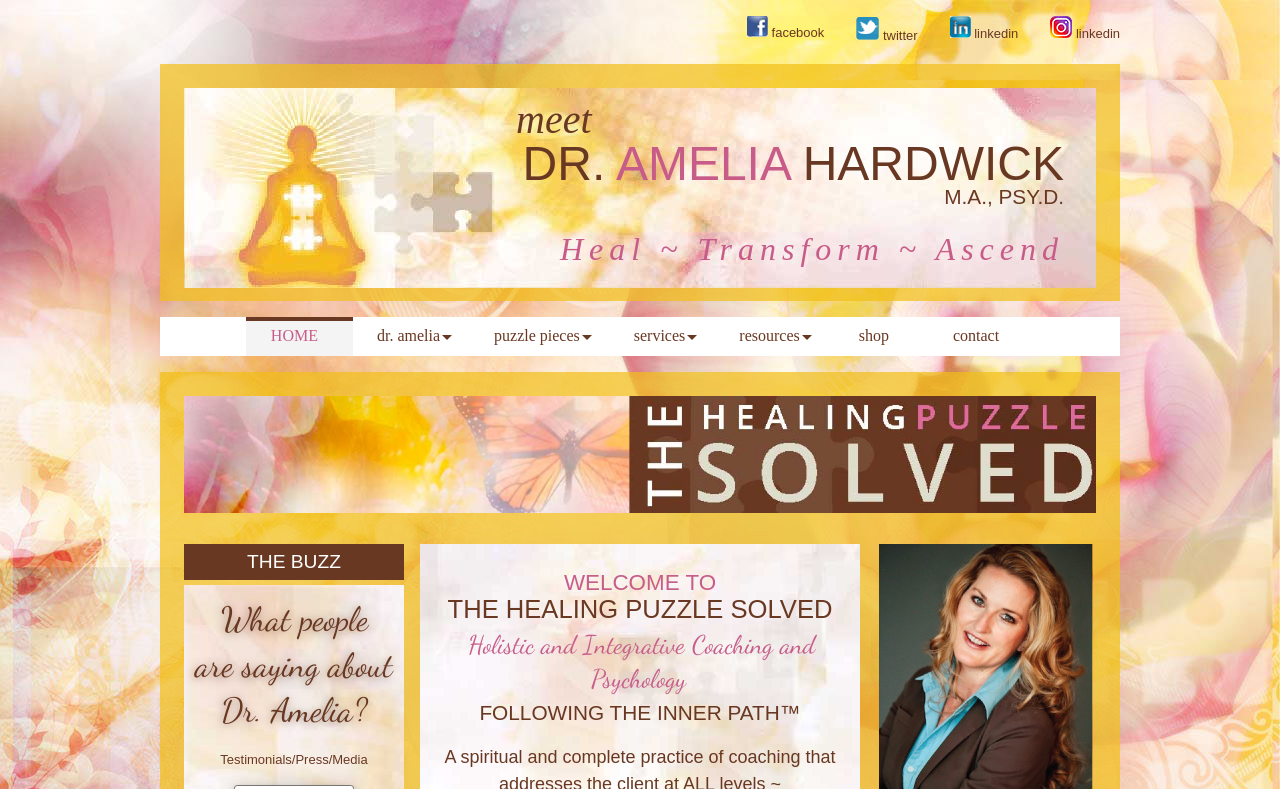Provide a thorough and detailed response to the question by examining the image: 
What is the theme of the coaching practice?

The theme of the coaching practice can be inferred from the text 'Holistic and Integrative Coaching and Psychology' which describes the approach of the practice.